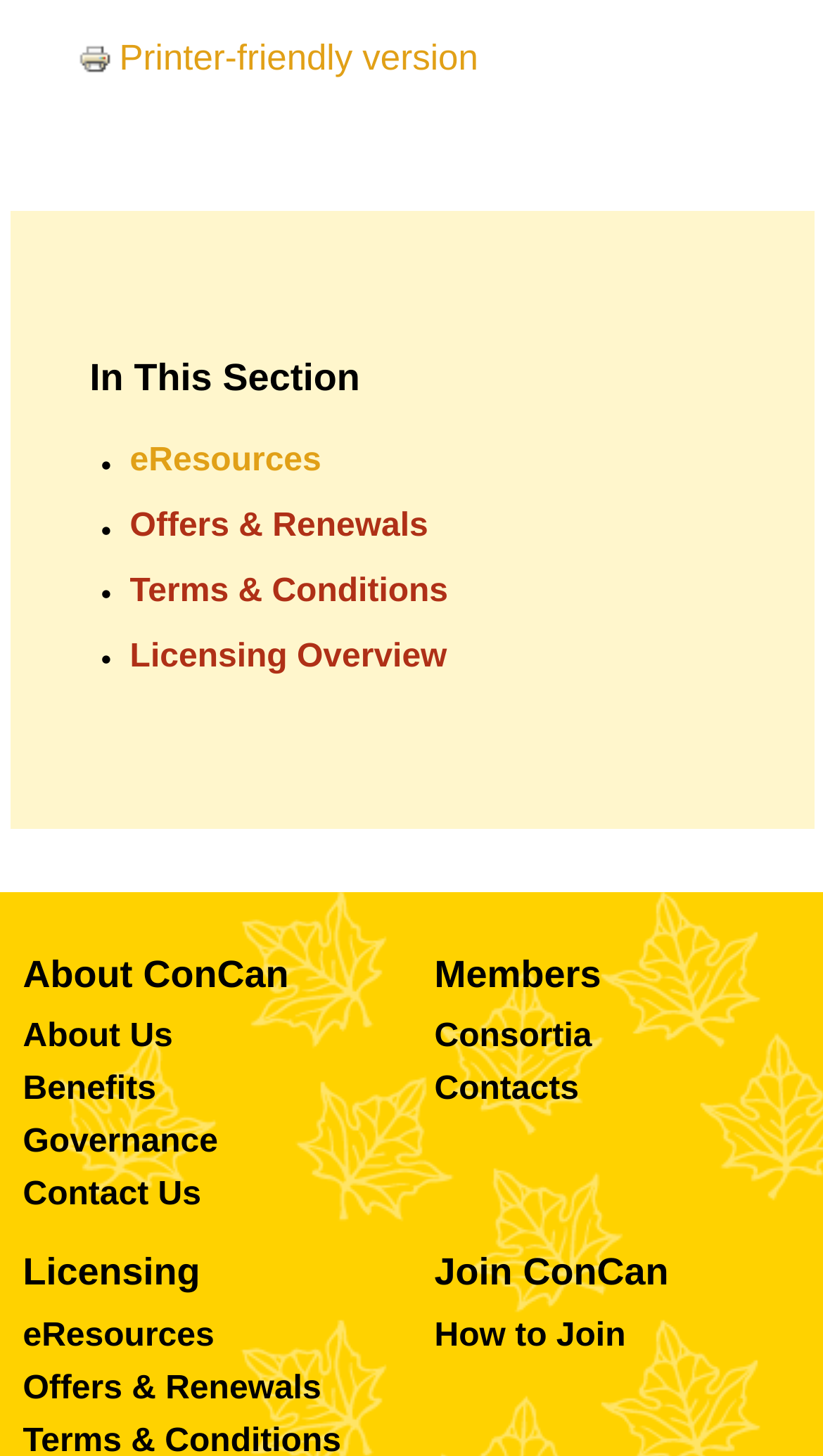How many sections are there in this webpage?
Answer the question with just one word or phrase using the image.

5